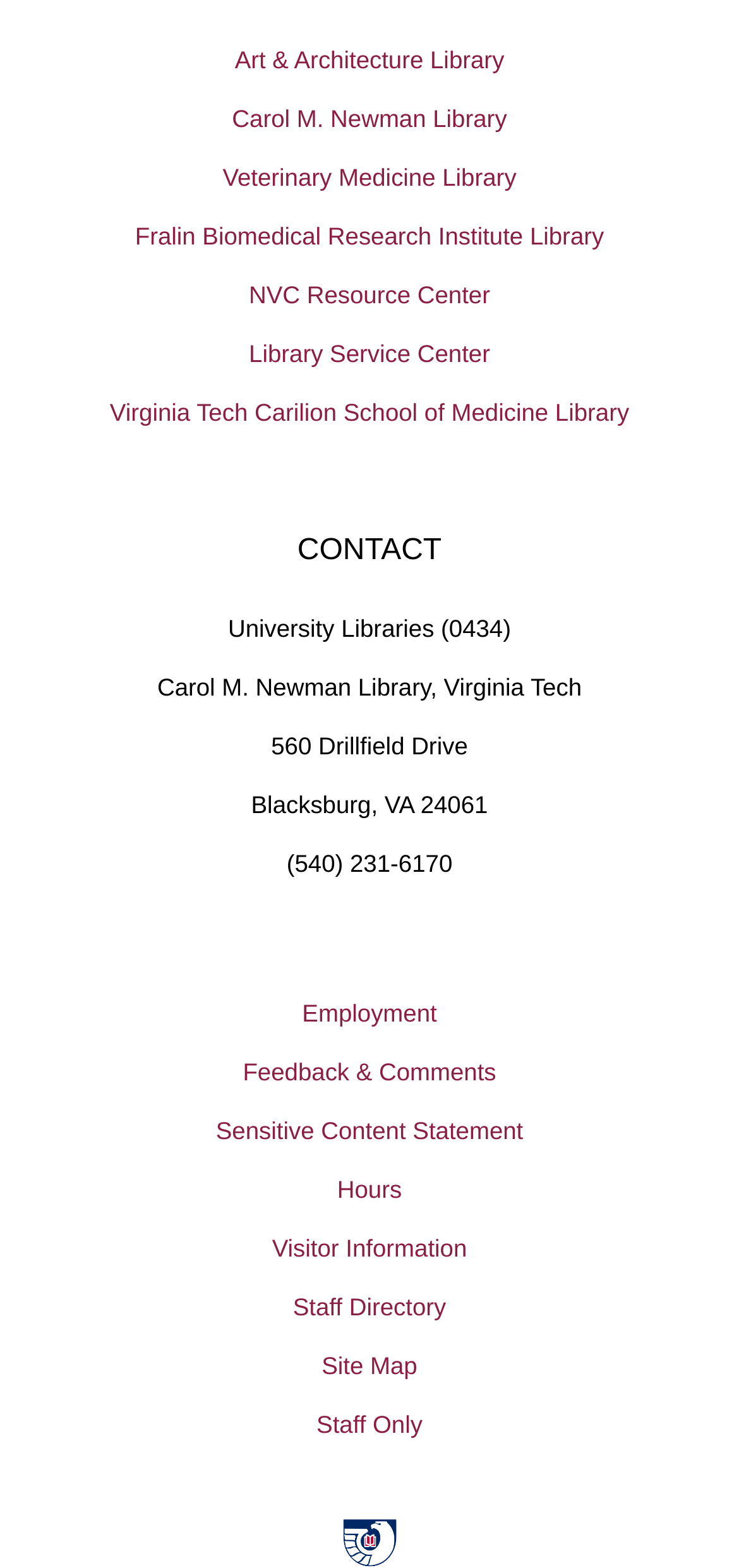What is the name of the library at Virginia Tech?
Use the image to give a comprehensive and detailed response to the question.

I found the answer by looking at the StaticText element with the text 'Carol M. Newman Library, Virginia Tech' which is located at [0.213, 0.429, 0.787, 0.448]. This text is likely to be the name of the library at Virginia Tech.